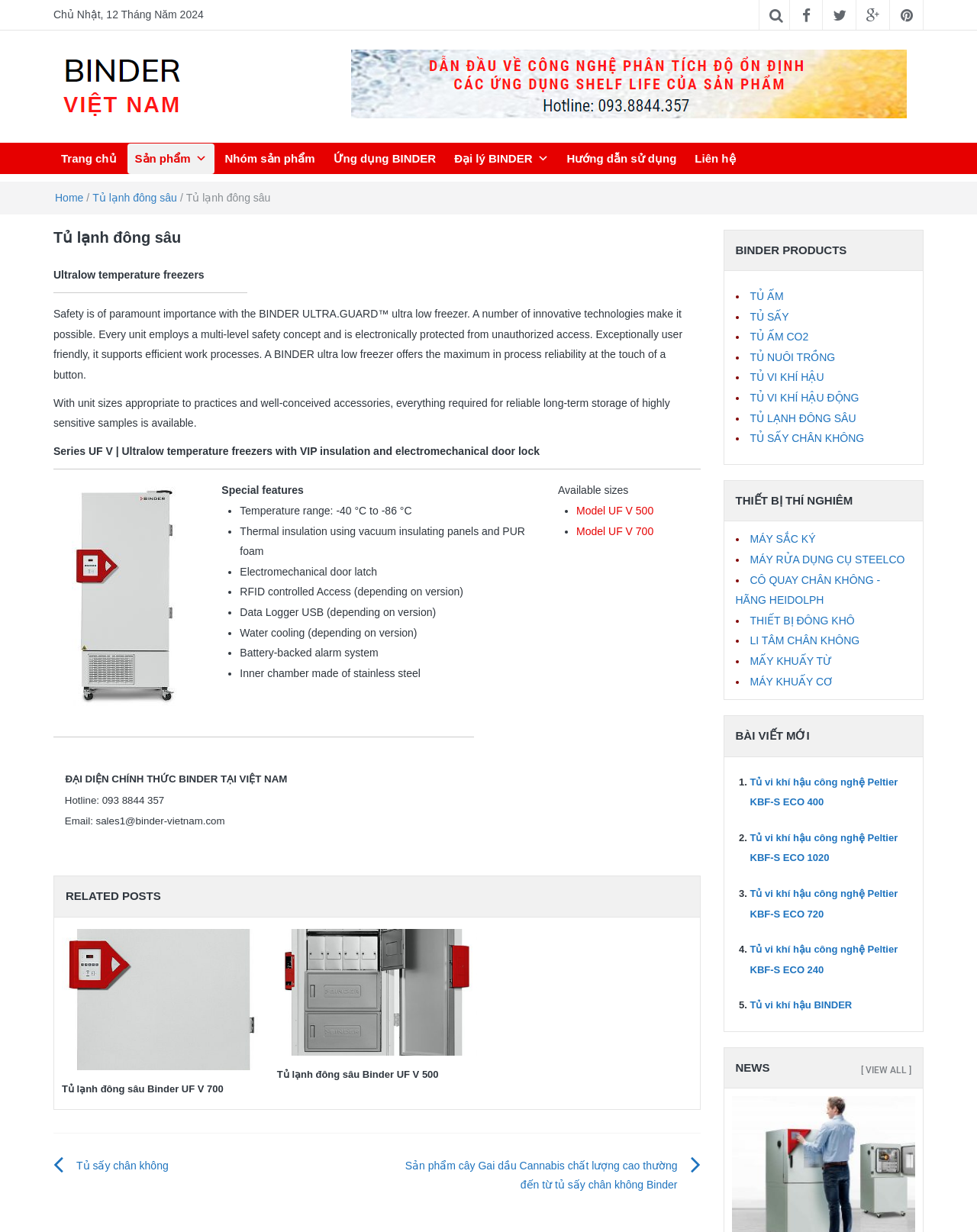How many related posts are there?
From the image, respond with a single word or phrase.

2